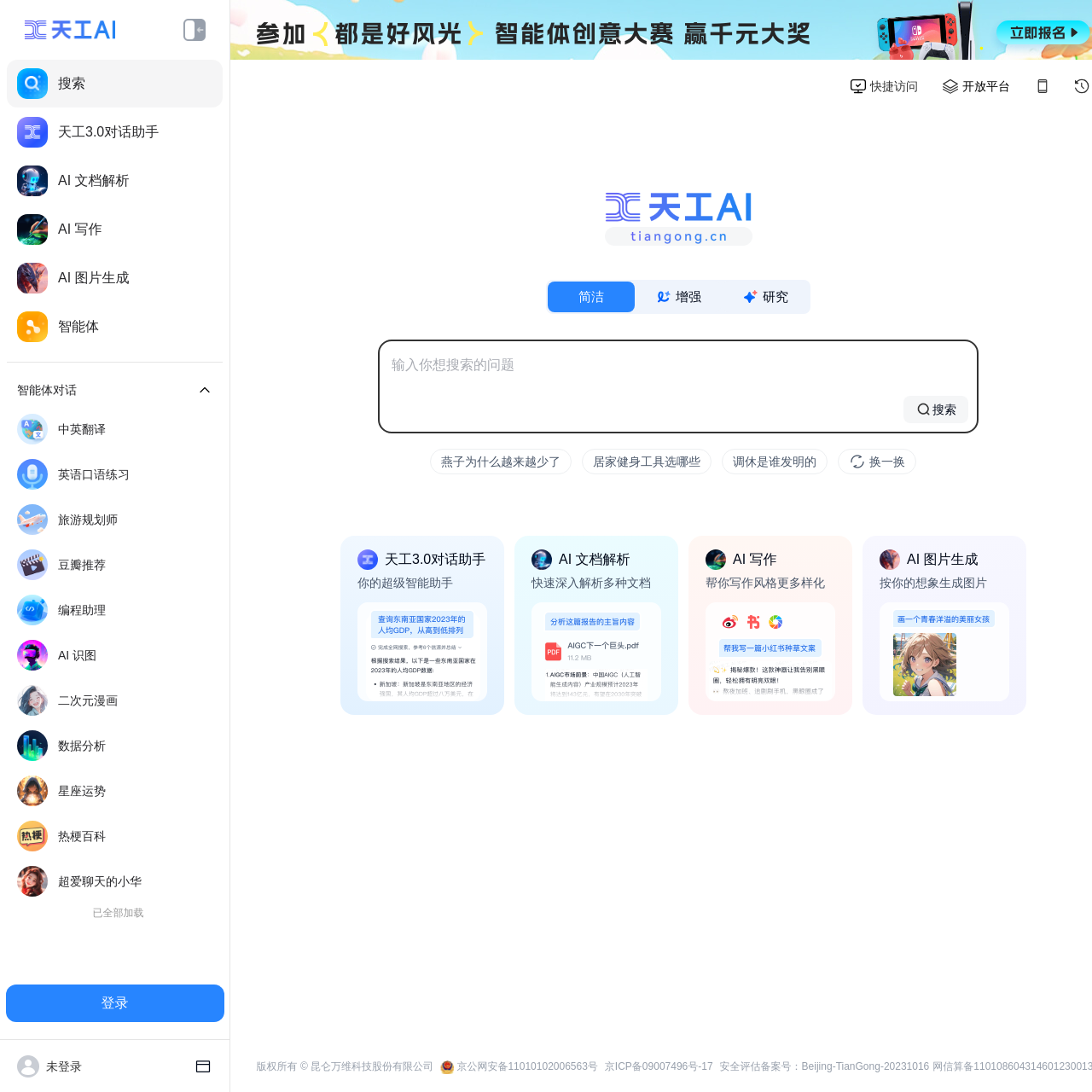What is the name of the AI assistant?
Using the image as a reference, give an elaborate response to the question.

The name of the AI assistant is 天工, which is mentioned in the title of the webpage and also appears in several places on the webpage.